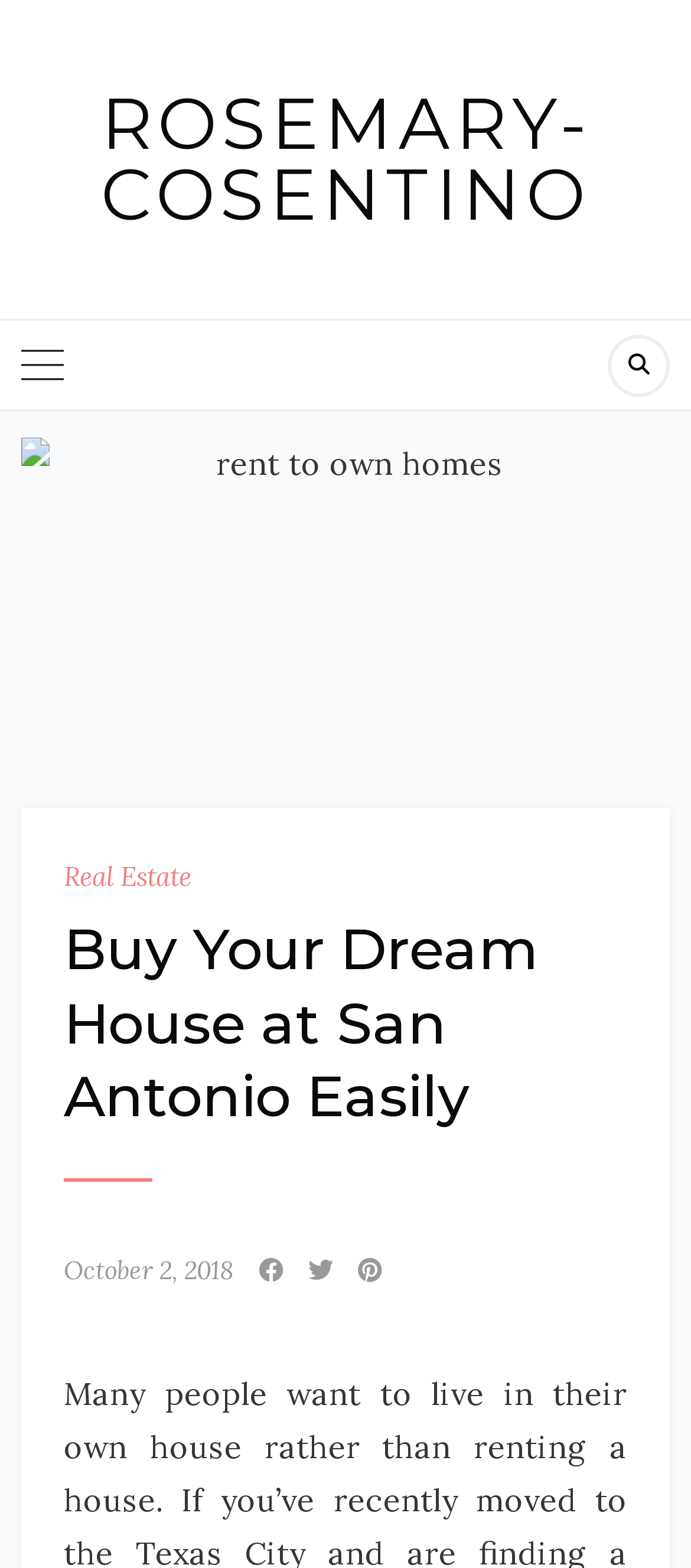Provide the bounding box coordinates of the HTML element described as: "October 2, 2018". The bounding box coordinates should be four float numbers between 0 and 1, i.e., [left, top, right, bottom].

[0.092, 0.8, 0.338, 0.82]